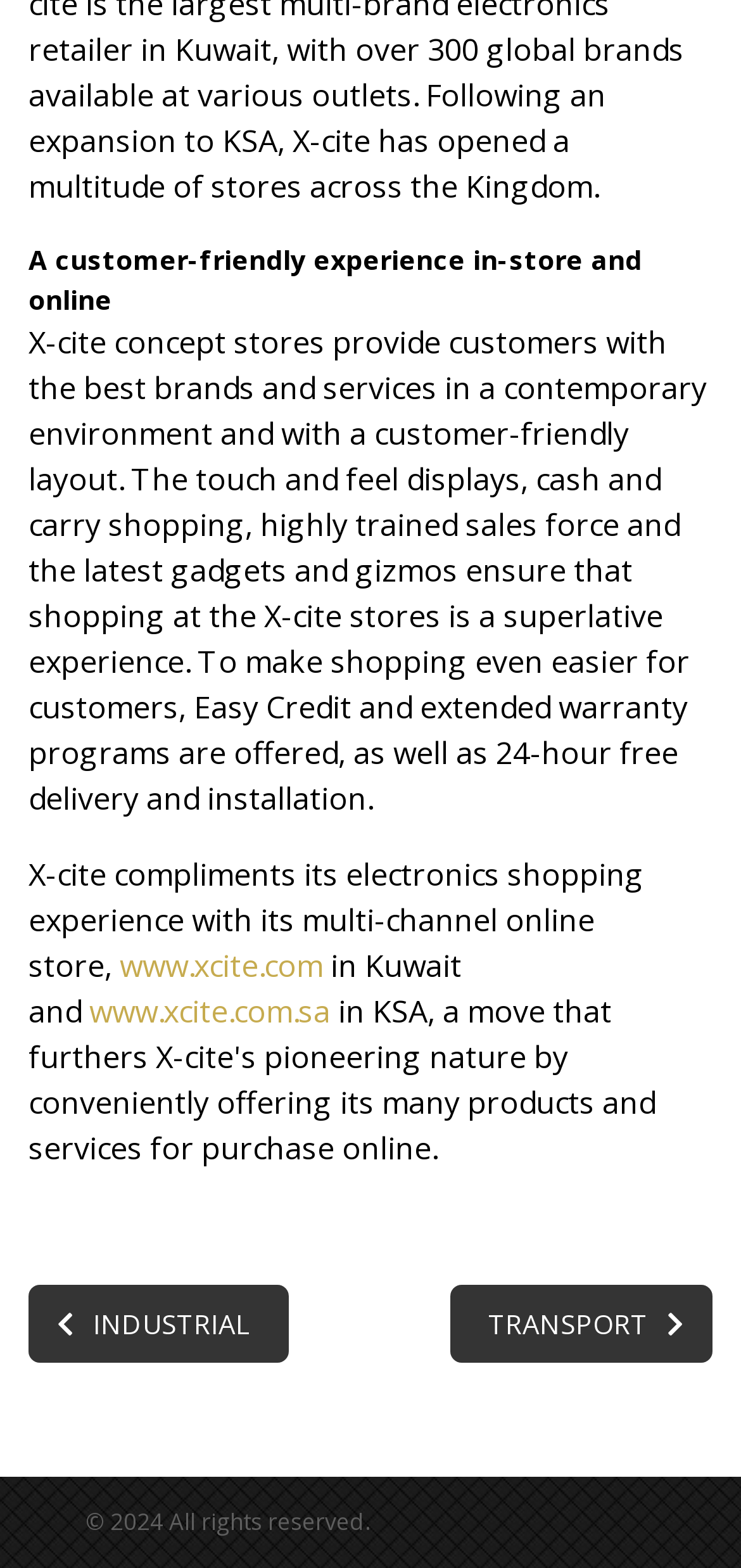Using the provided element description: "www.xcite.com.sa", identify the bounding box coordinates. The coordinates should be four floats between 0 and 1 in the order [left, top, right, bottom].

[0.121, 0.632, 0.446, 0.658]